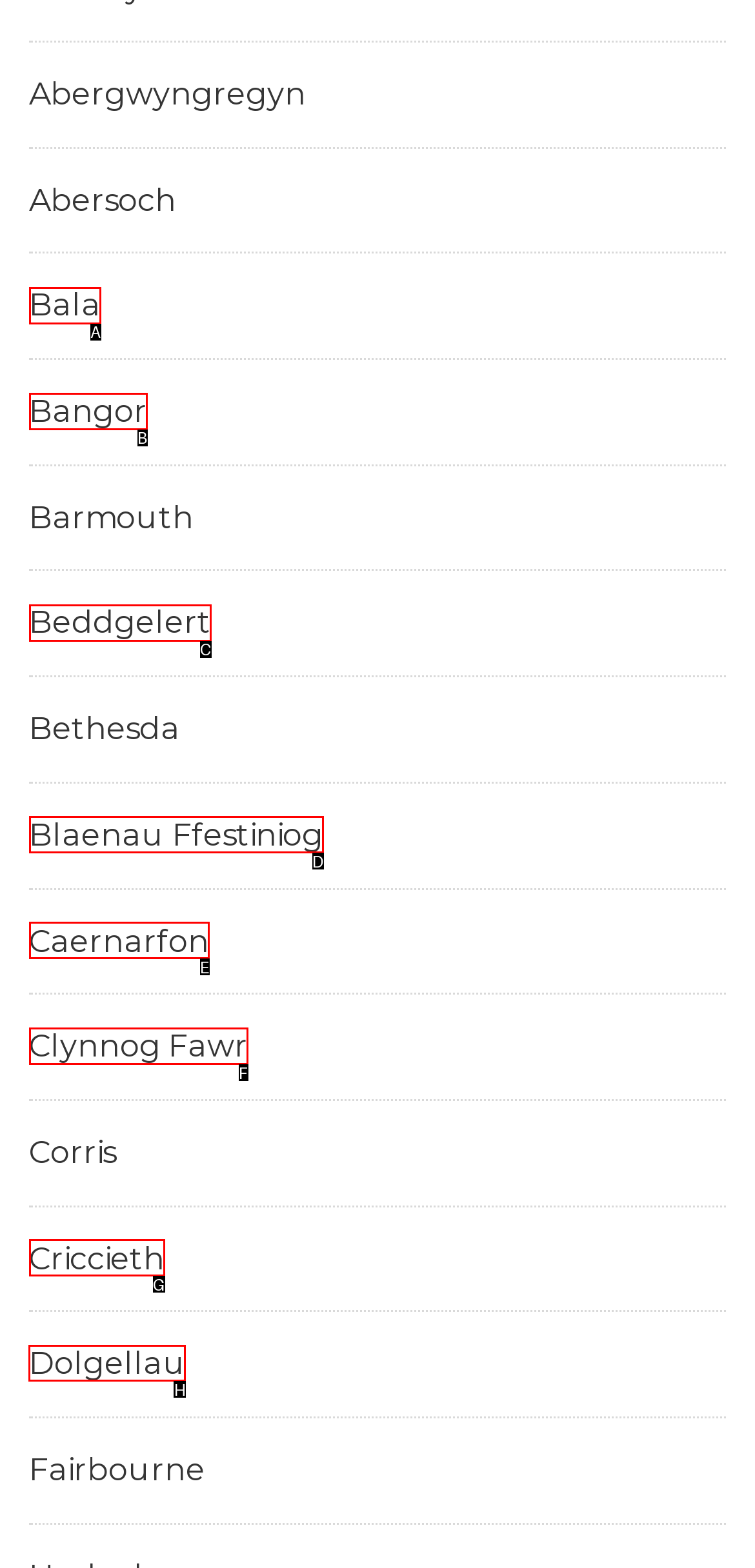Tell me which one HTML element I should click to complete this task: view Dolgellau Answer with the option's letter from the given choices directly.

H